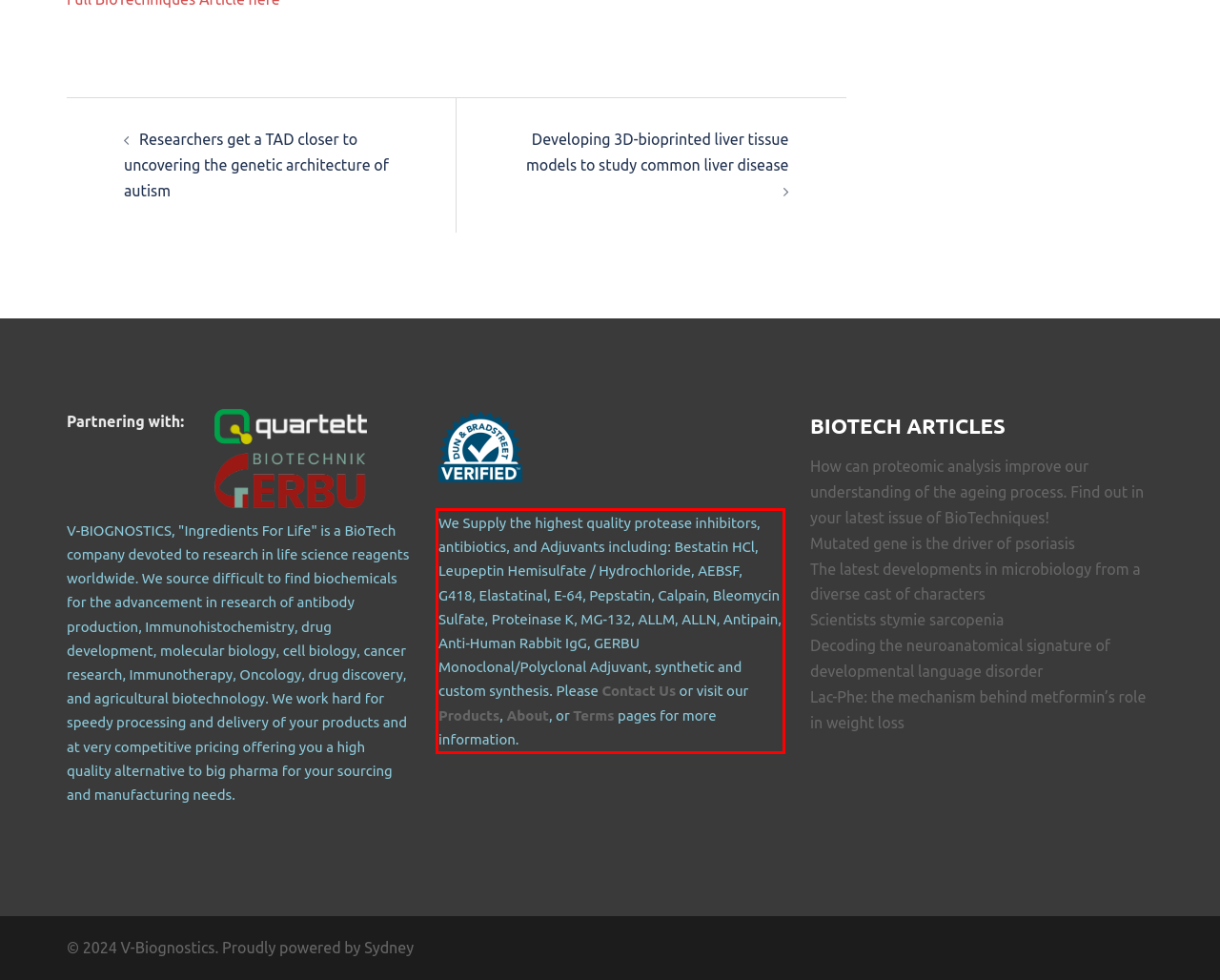You have a screenshot with a red rectangle around a UI element. Recognize and extract the text within this red bounding box using OCR.

We Supply the highest quality protease inhibitors, antibiotics, and Adjuvants including: Bestatin HCl, Leupeptin Hemisulfate / Hydrochloride, AEBSF, G418, Elastatinal, E-64, Pepstatin, Calpain, Bleomycin Sulfate, Proteinase K, MG-132, ALLM, ALLN, Antipain, Anti-Human Rabbit IgG, GERBU Monoclonal/Polyclonal Adjuvant, synthetic and custom synthesis. Please Contact Us or visit our Products, About, or Terms pages for more information.